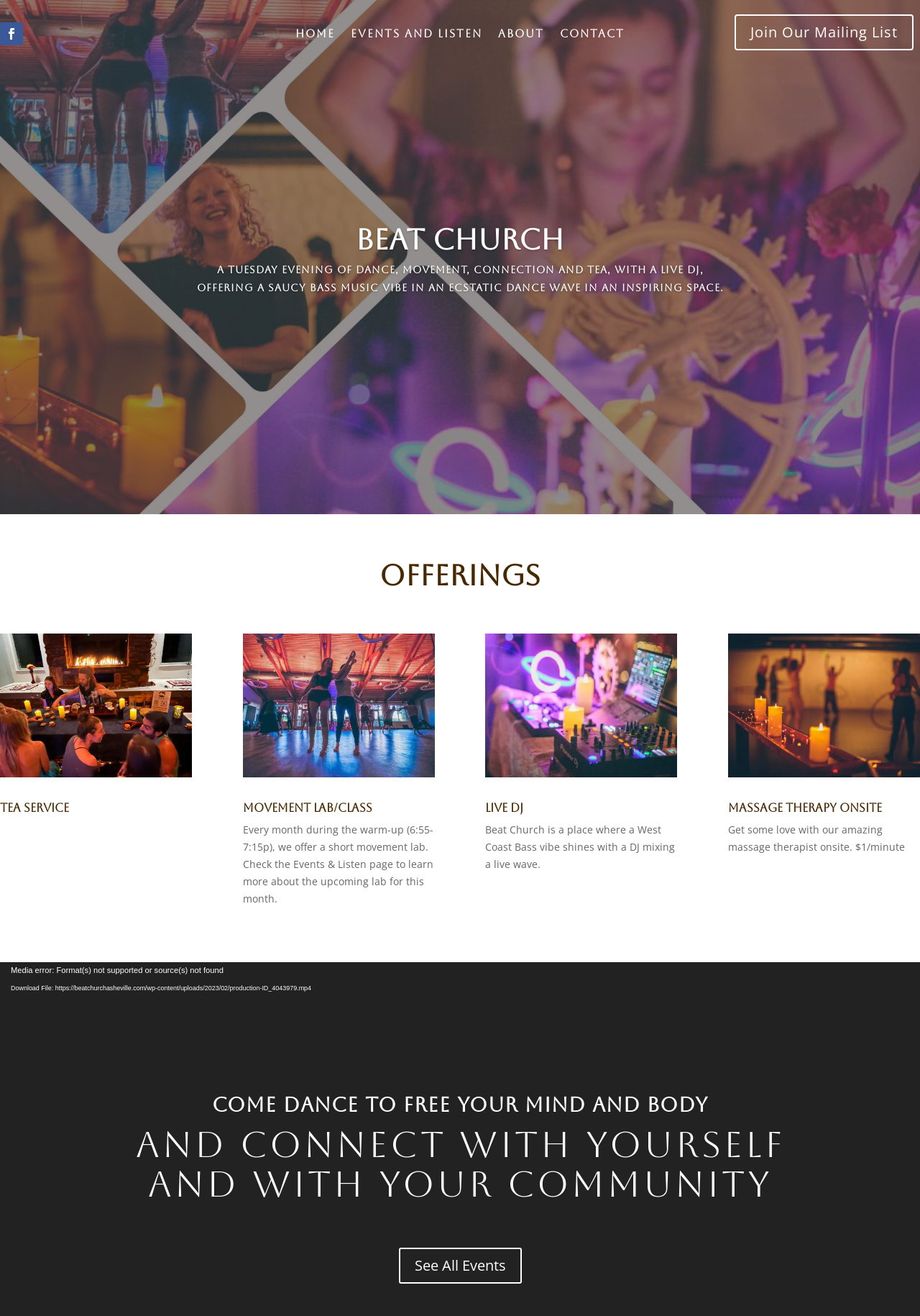Identify the bounding box of the HTML element described here: "Events and Listen". Provide the coordinates as four float numbers between 0 and 1: [left, top, right, bottom].

[0.381, 0.021, 0.524, 0.035]